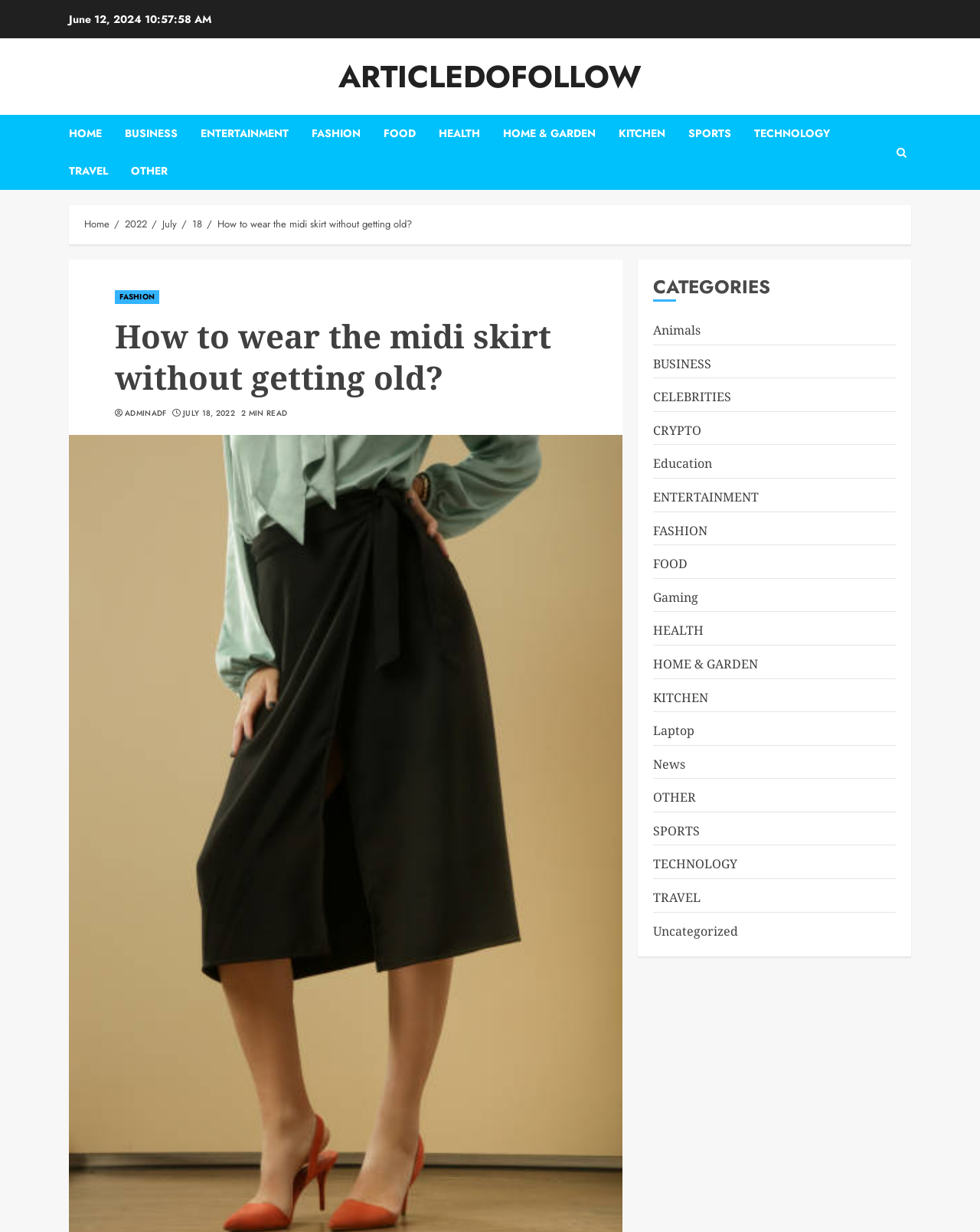Identify the bounding box for the UI element described as: "FOOD". The coordinates should be four float numbers between 0 and 1, i.e., [left, top, right, bottom].

[0.667, 0.451, 0.702, 0.465]